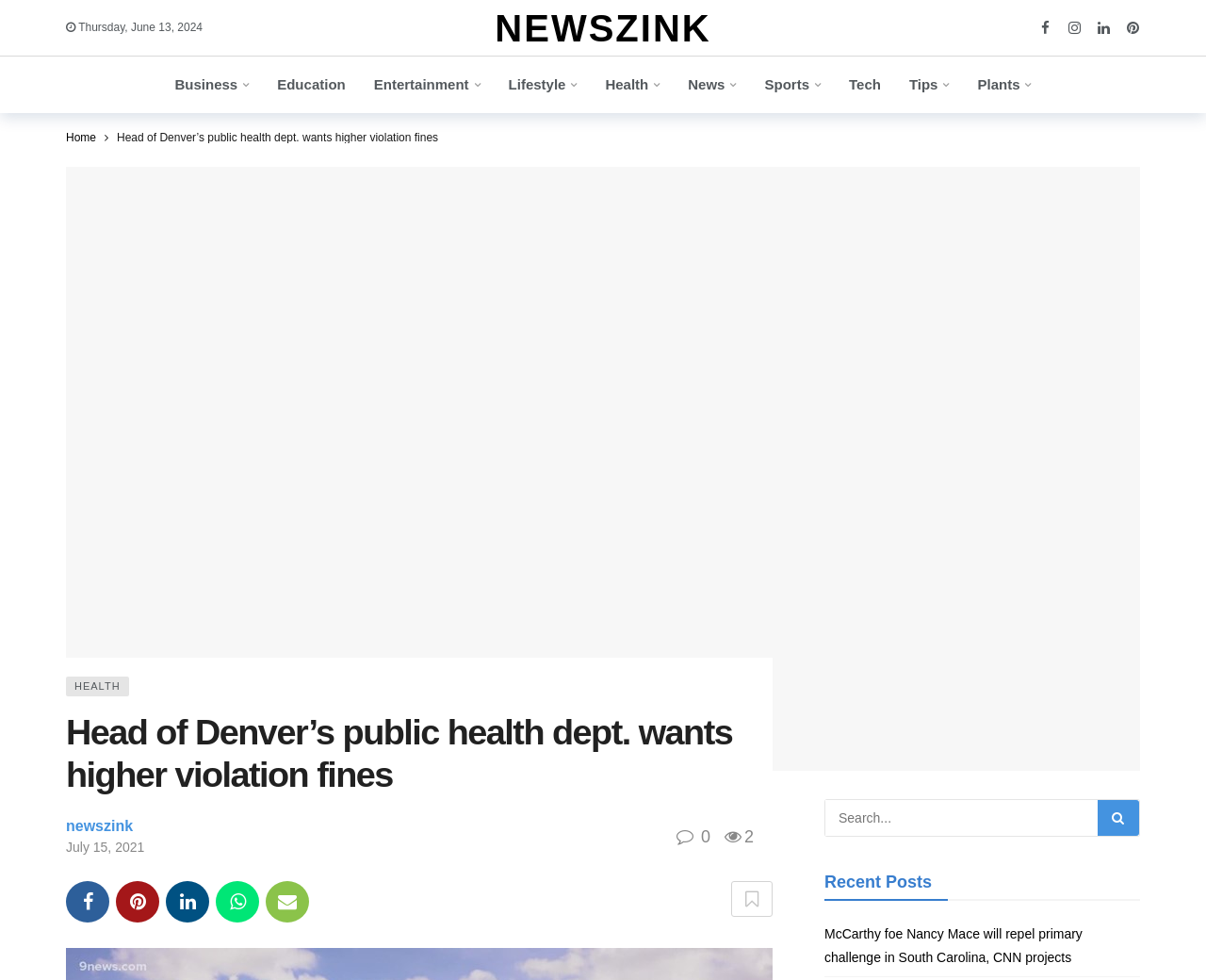Can you give a detailed response to the following question using the information from the image? What is the purpose of the search bar?

The search bar is located at the top right of the webpage, and it allows users to search for specific news articles or topics.